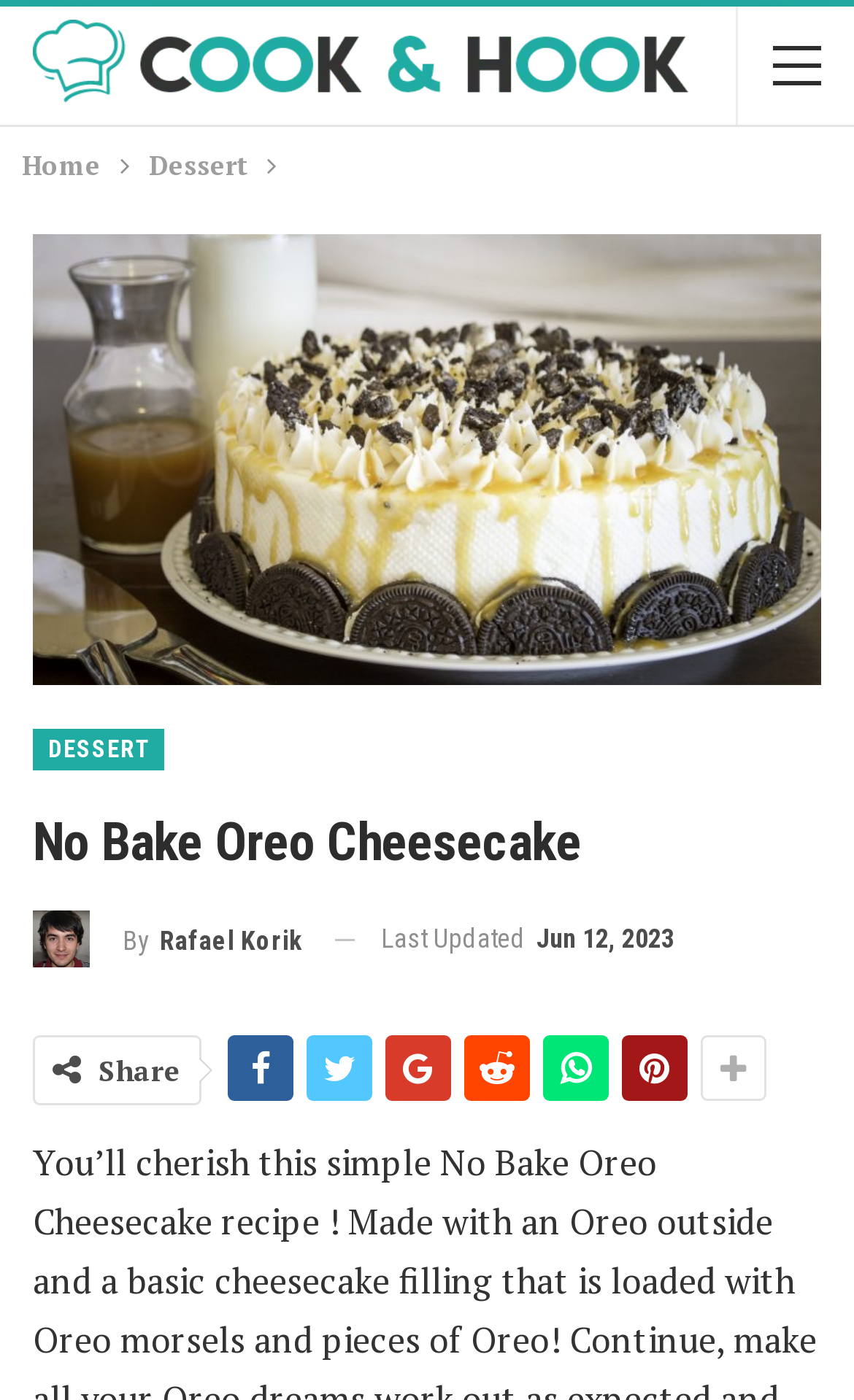Consider the image and give a detailed and elaborate answer to the question: 
When was the recipe last updated?

I obtained the answer by analyzing the time element which contains the static text 'Last Updated' and 'Jun 12, 2023', indicating that the recipe was last updated on June 12, 2023.